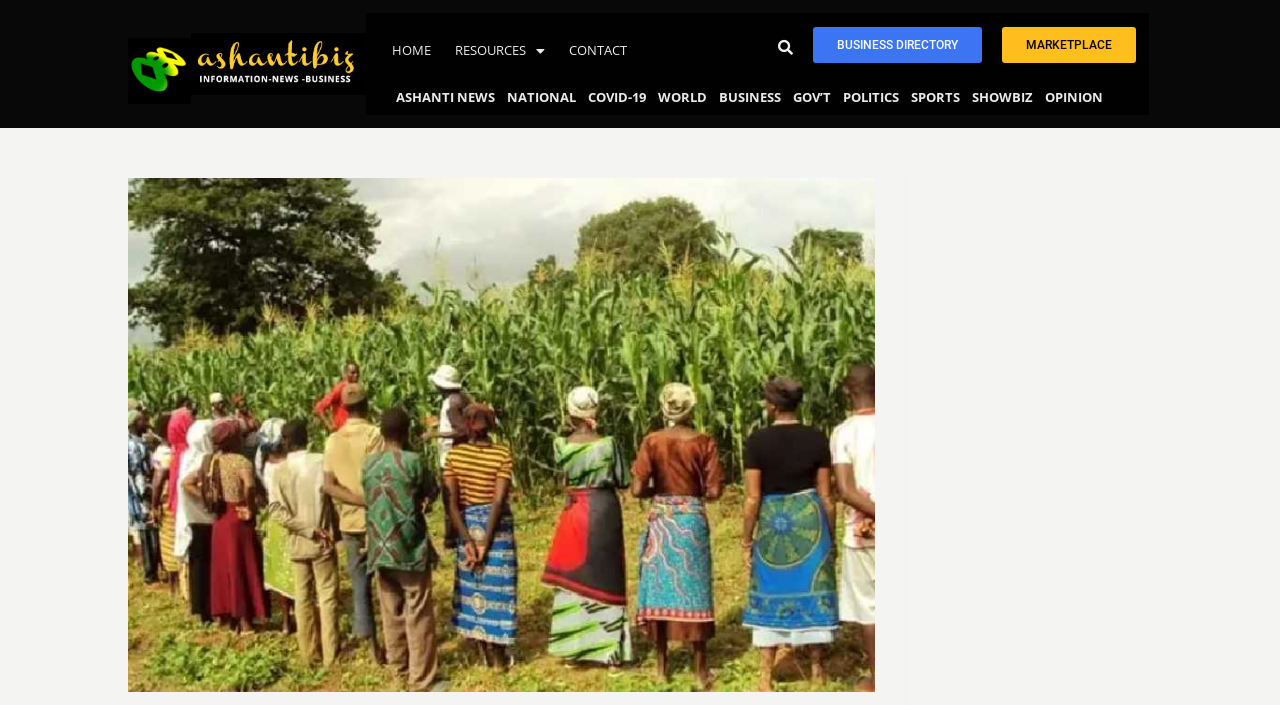Give the bounding box coordinates for the element described as: "Covid-19".

[0.454, 0.119, 0.509, 0.157]